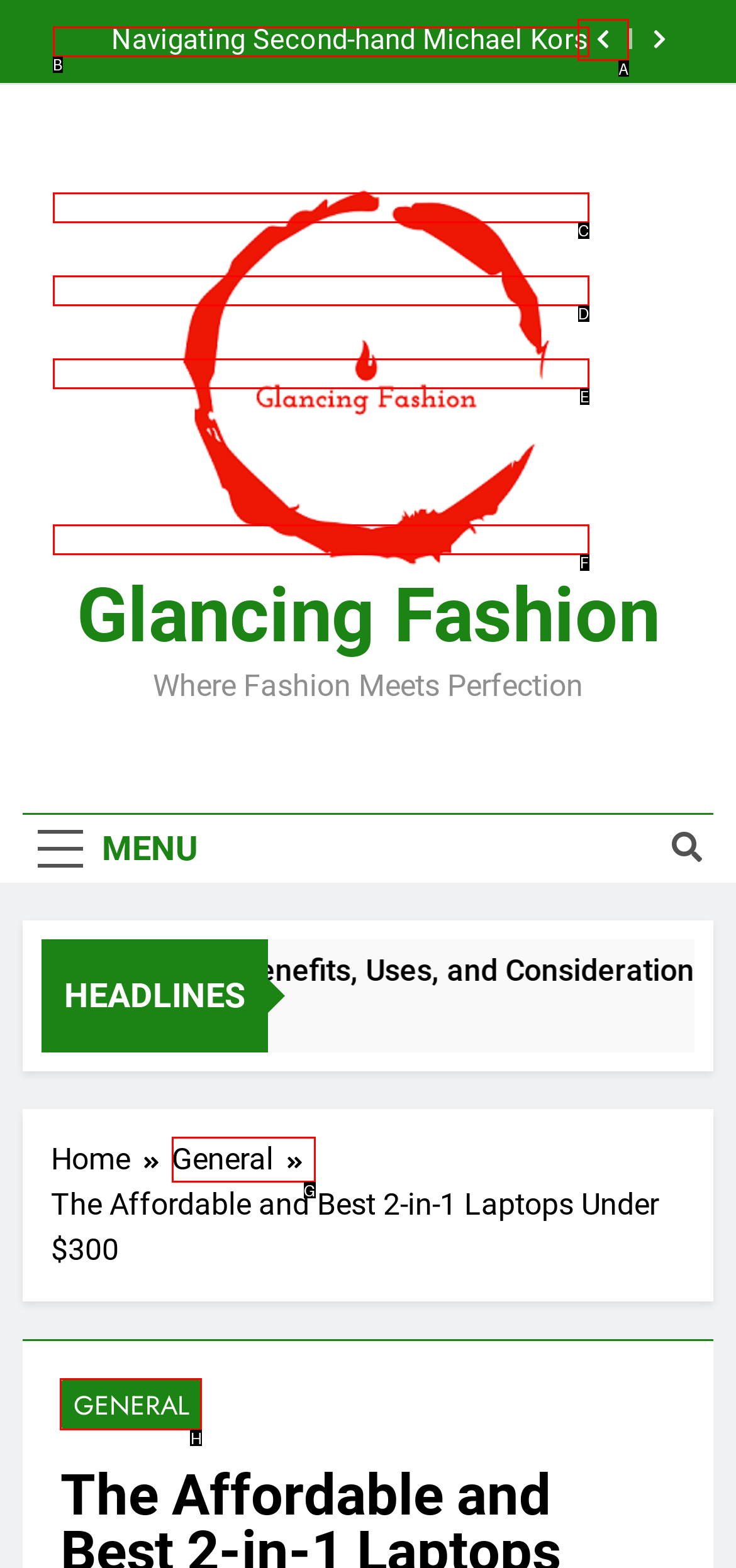Based on the task: Click the GENERAL link, which UI element should be clicked? Answer with the letter that corresponds to the correct option from the choices given.

H